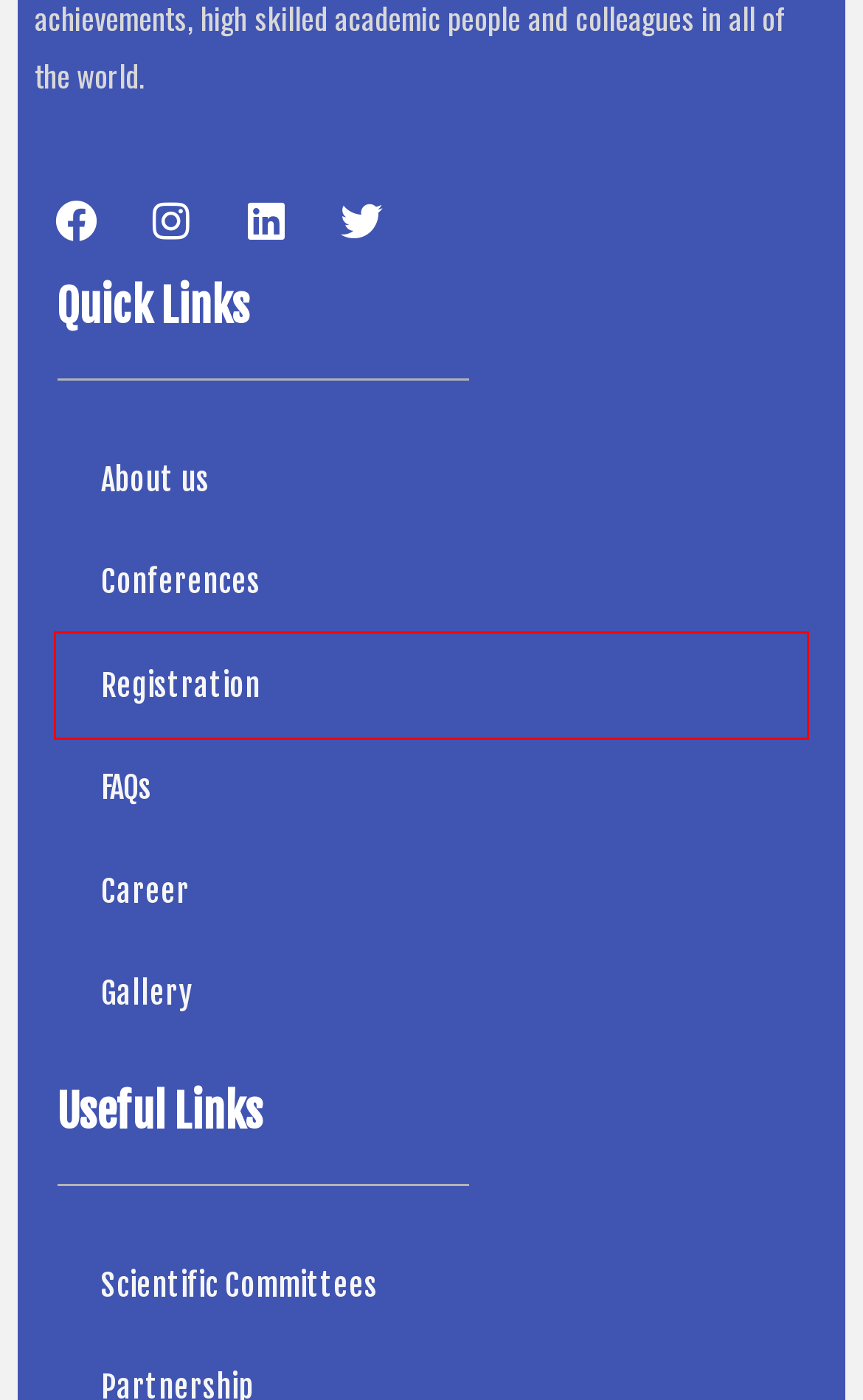Given a screenshot of a webpage with a red rectangle bounding box around a UI element, select the best matching webpage description for the new webpage that appears after clicking the highlighted element. The candidate descriptions are:
A. Giving Effective Virtual Presentations – 7 Rules to Follow - ACAVENT
B. About us - ACAVENT
C. Acavent Conference Registration
D. Career - ACAVENT
E. Gallery - ACAVENT
F. Conferences - ACAVENT
G. FAQs - ACAVENT
H. Scientific Committees - ACAVENT

C